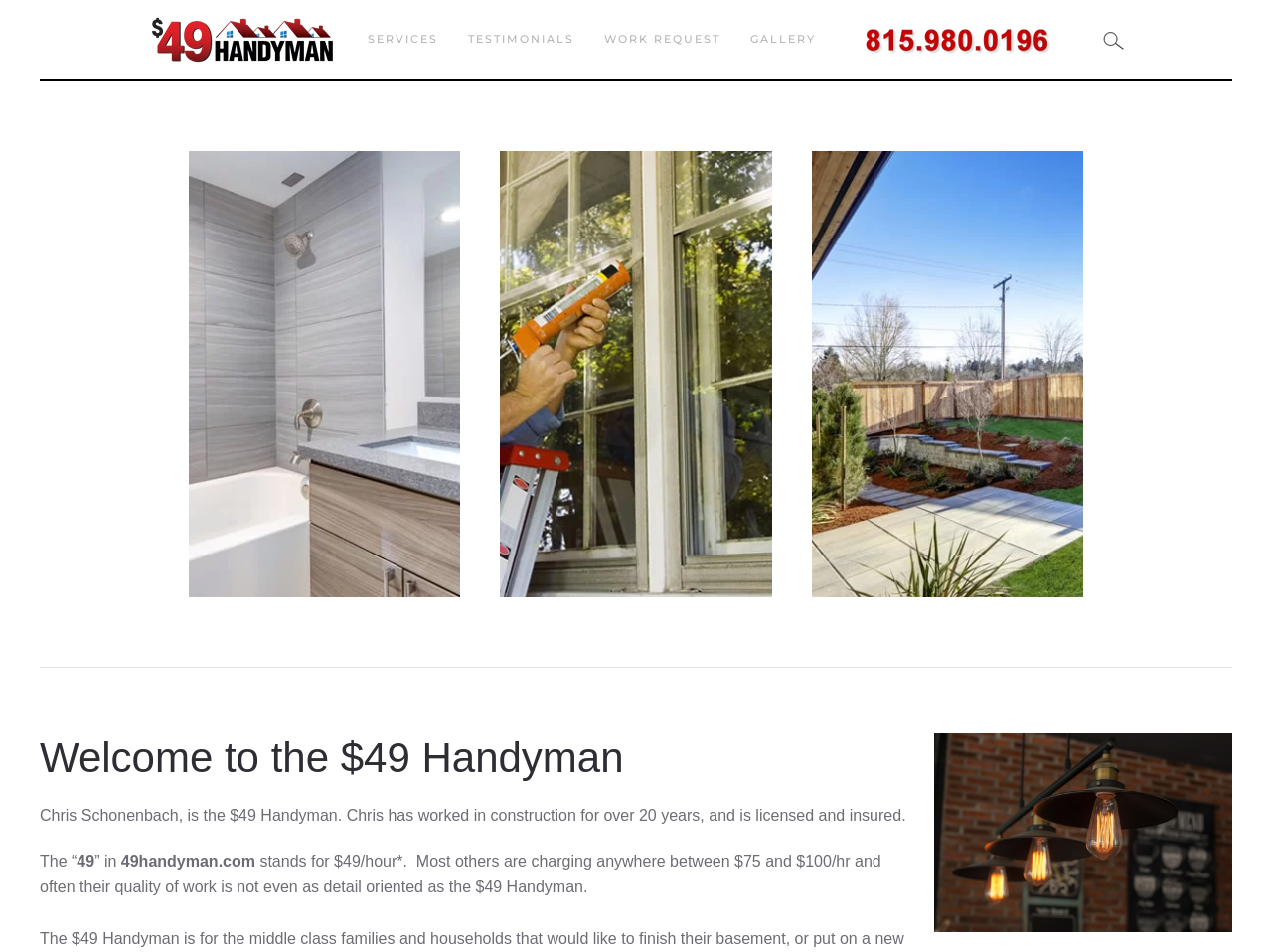Locate the bounding box of the user interface element based on this description: "Gallery".

[0.589, 0.0, 0.641, 0.084]